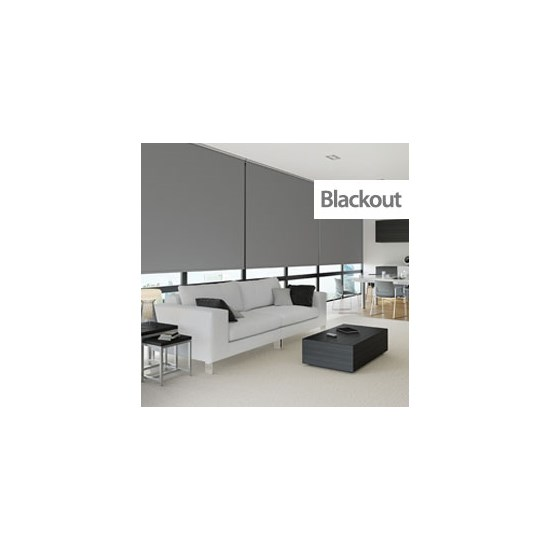Give an in-depth description of what is happening in the image.

The image showcases the R200L Heavy Duty Roller System featuring sleek, modern Carnival Blackout blinds elegantly installed in a contemporary living space. The room is designed with a neutral color palette, highlighted by a plush white sofa adorned with dark throw pillows. A minimalistic black coffee table sits in front of the sofa, complementing the overall design. The blackout blinds, which provide effective light control, are prominently featured, demonstrating their ability to enhance privacy and reduce glare. This visual illustrates how the R200L system combines functionality with aesthetic appeal, making it an excellent choice for both commercial and domestic settings. The blinds not only offer a stylish solution but also utilize advanced materials to ensure durability and performance.